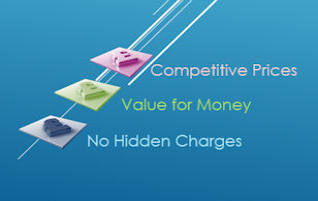Answer the following in one word or a short phrase: 
How many icons are present in the image?

Three